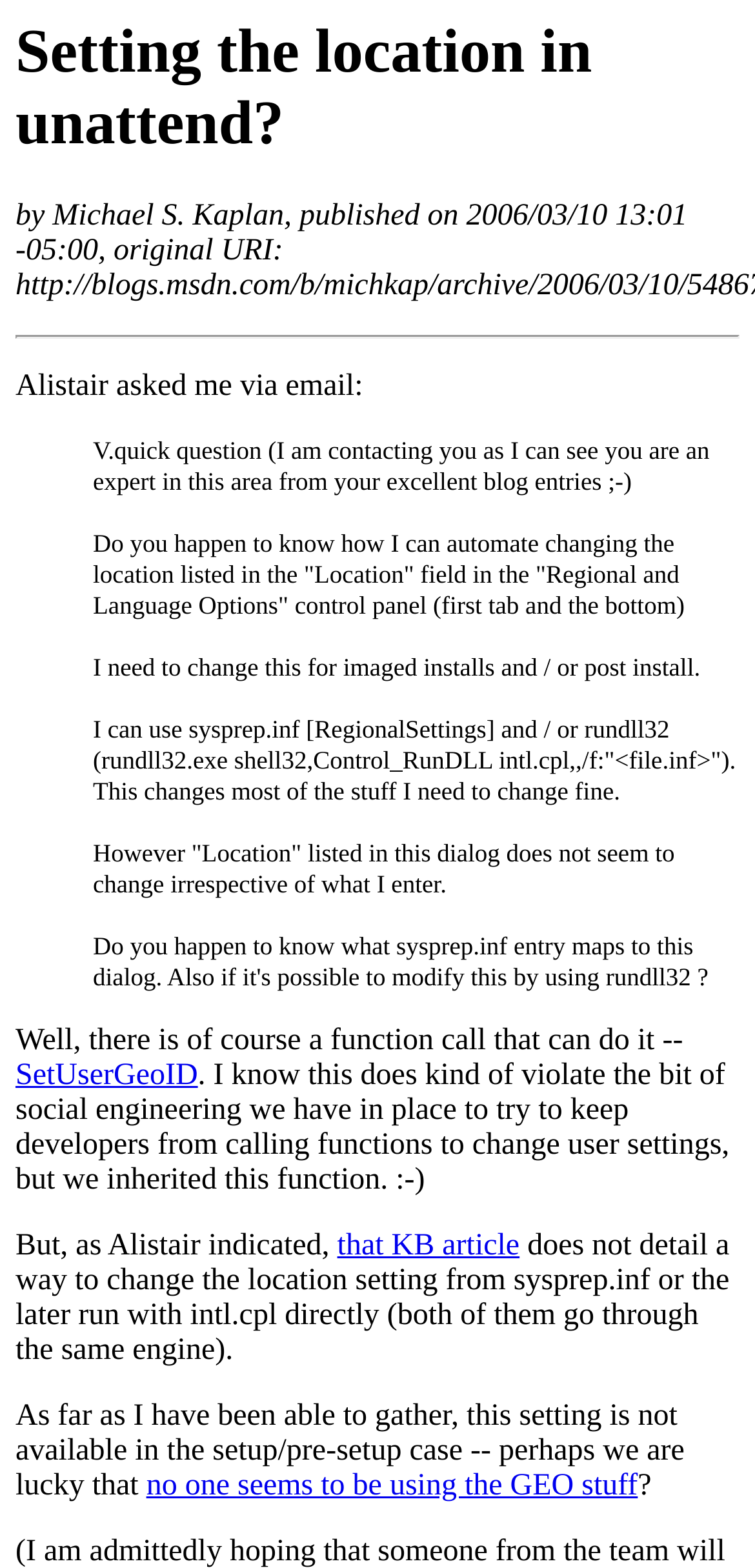Using the webpage screenshot, locate the HTML element that fits the following description and provide its bounding box: "SetUserGeoID".

[0.021, 0.676, 0.262, 0.697]